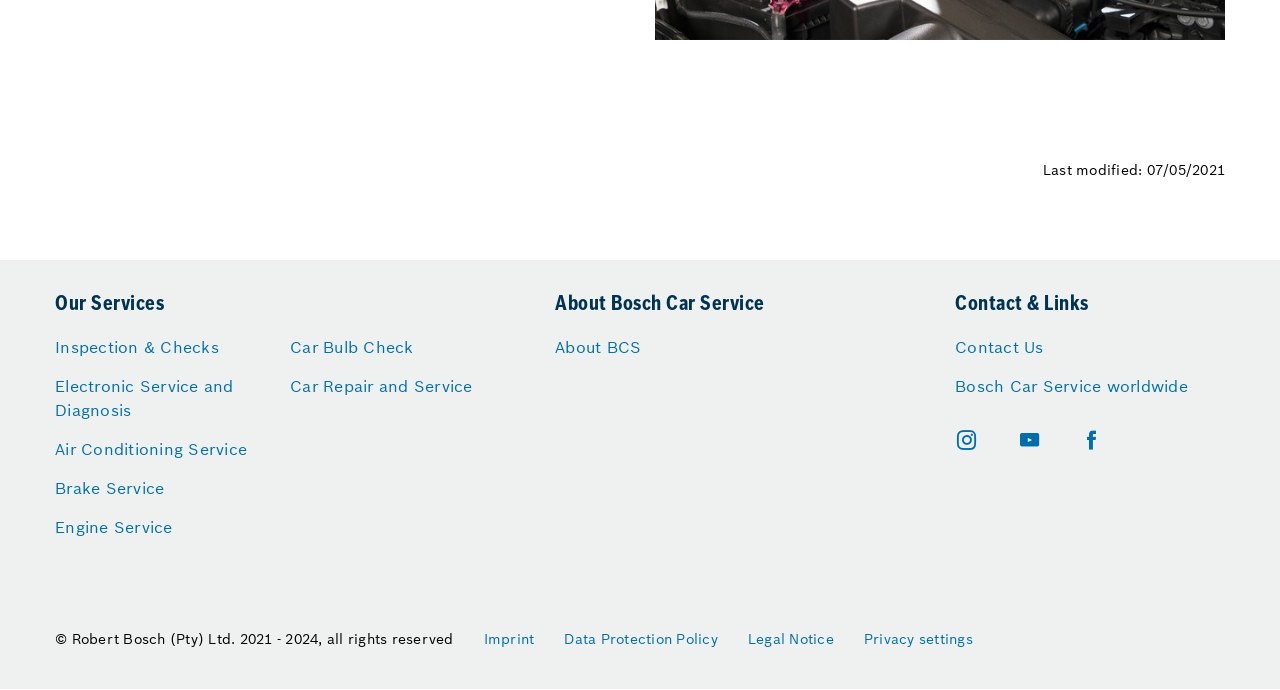Please identify the bounding box coordinates of the clickable region that I should interact with to perform the following instruction: "Visit Bosch Car Service on instagram". The coordinates should be expressed as four float numbers between 0 and 1, i.e., [left, top, right, bottom].

[0.746, 0.621, 0.764, 0.655]